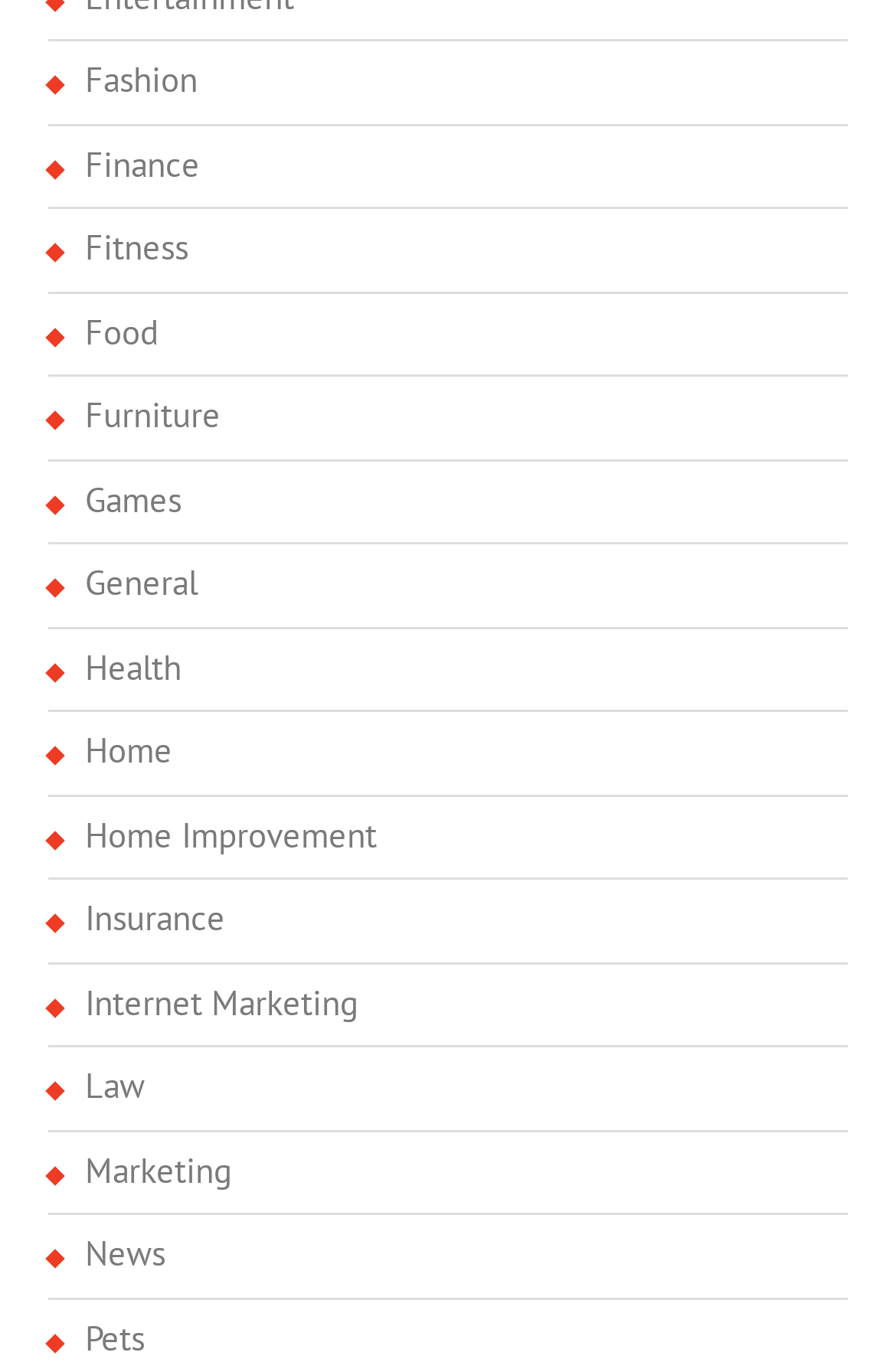Locate the bounding box coordinates of the segment that needs to be clicked to meet this instruction: "click on Fashion".

[0.094, 0.04, 0.8, 0.078]